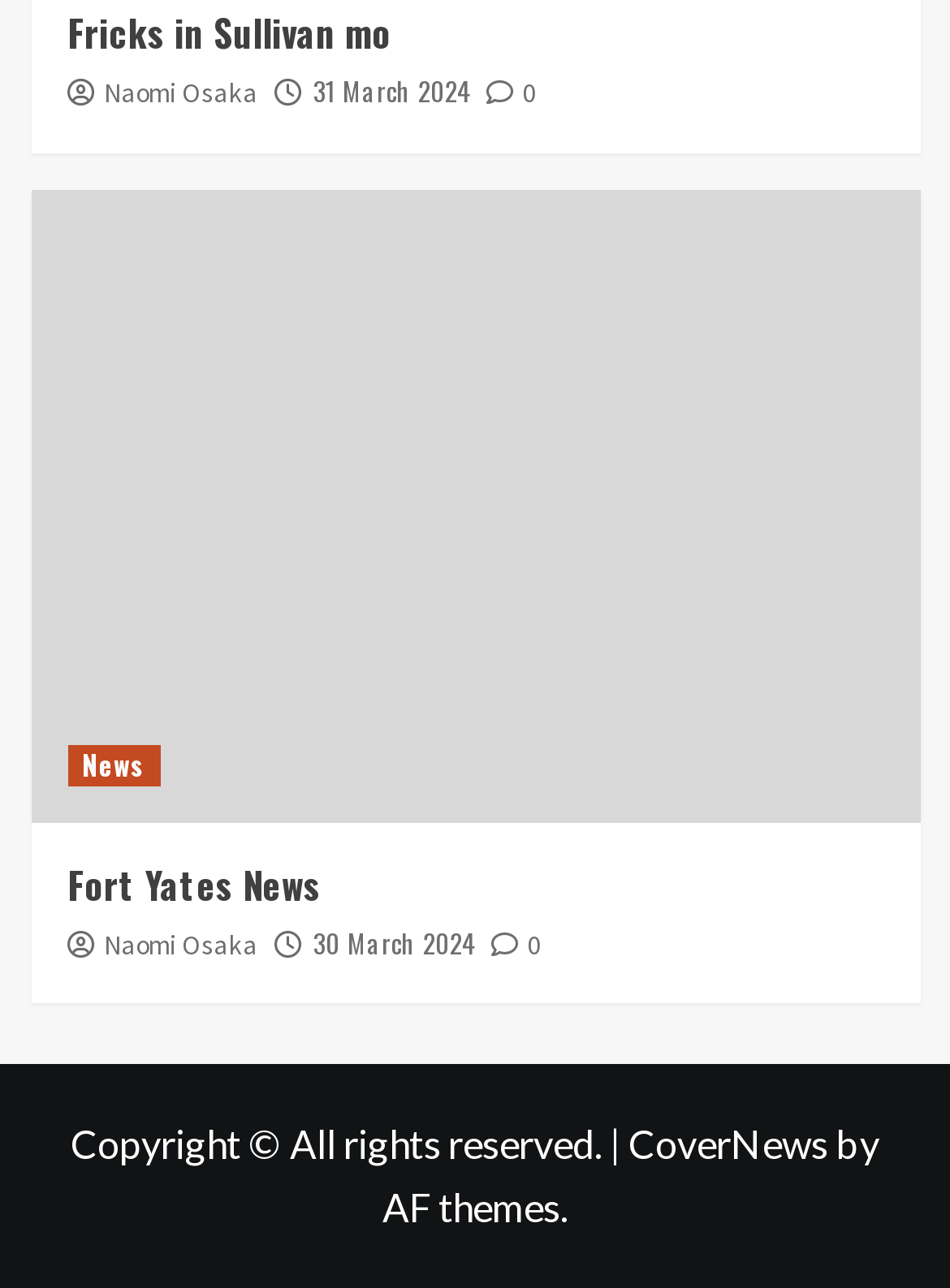Use a single word or phrase to answer the question: 
What is the topic of the main news article?

Fricks in Sullivan mo